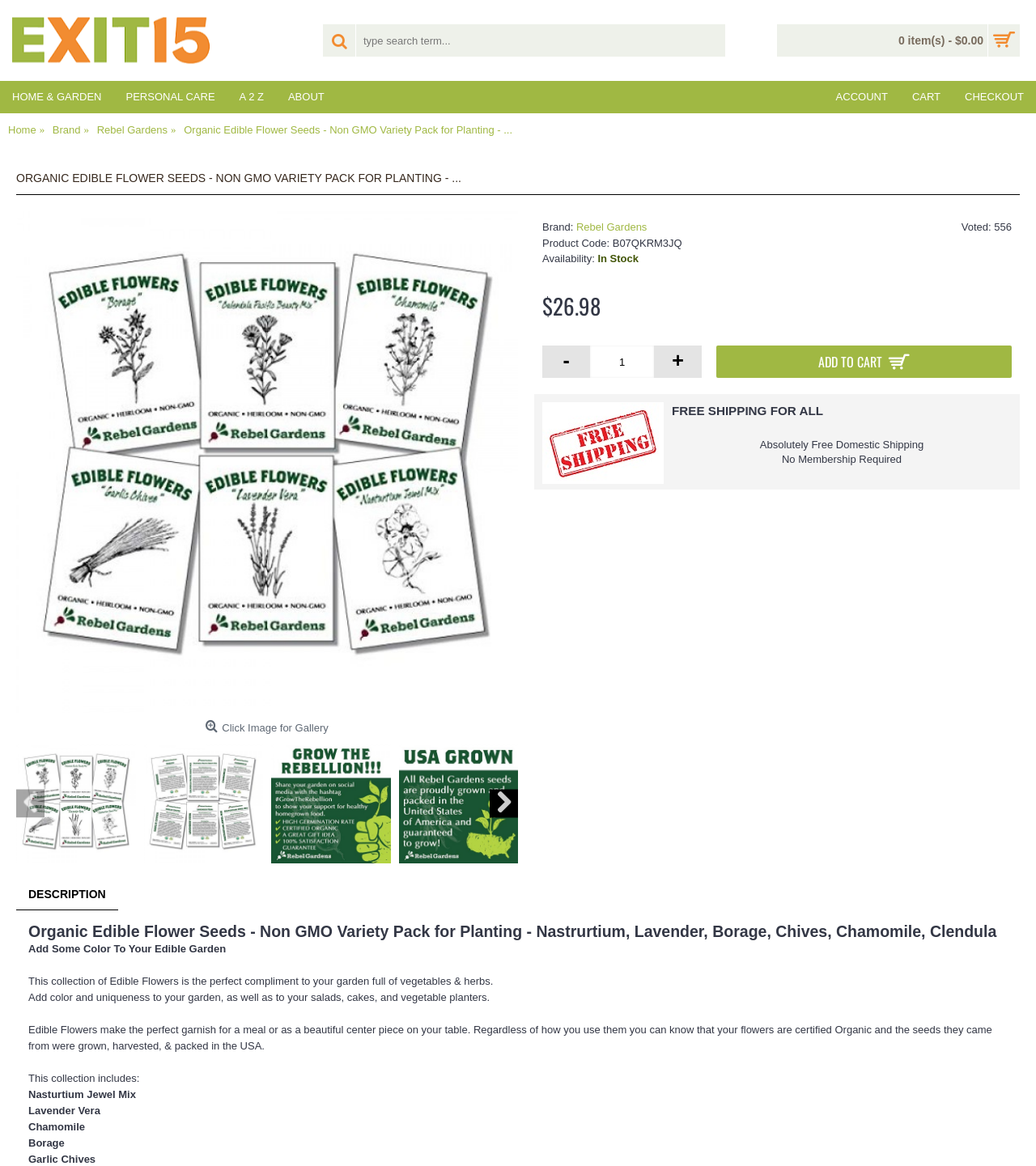What is the shipping policy of the website?
Please respond to the question with a detailed and informative answer.

I found the shipping policy by looking at the heading on the webpage. The heading 'FREE SHIPPING FOR ALL' indicates that the website offers free shipping for all products.